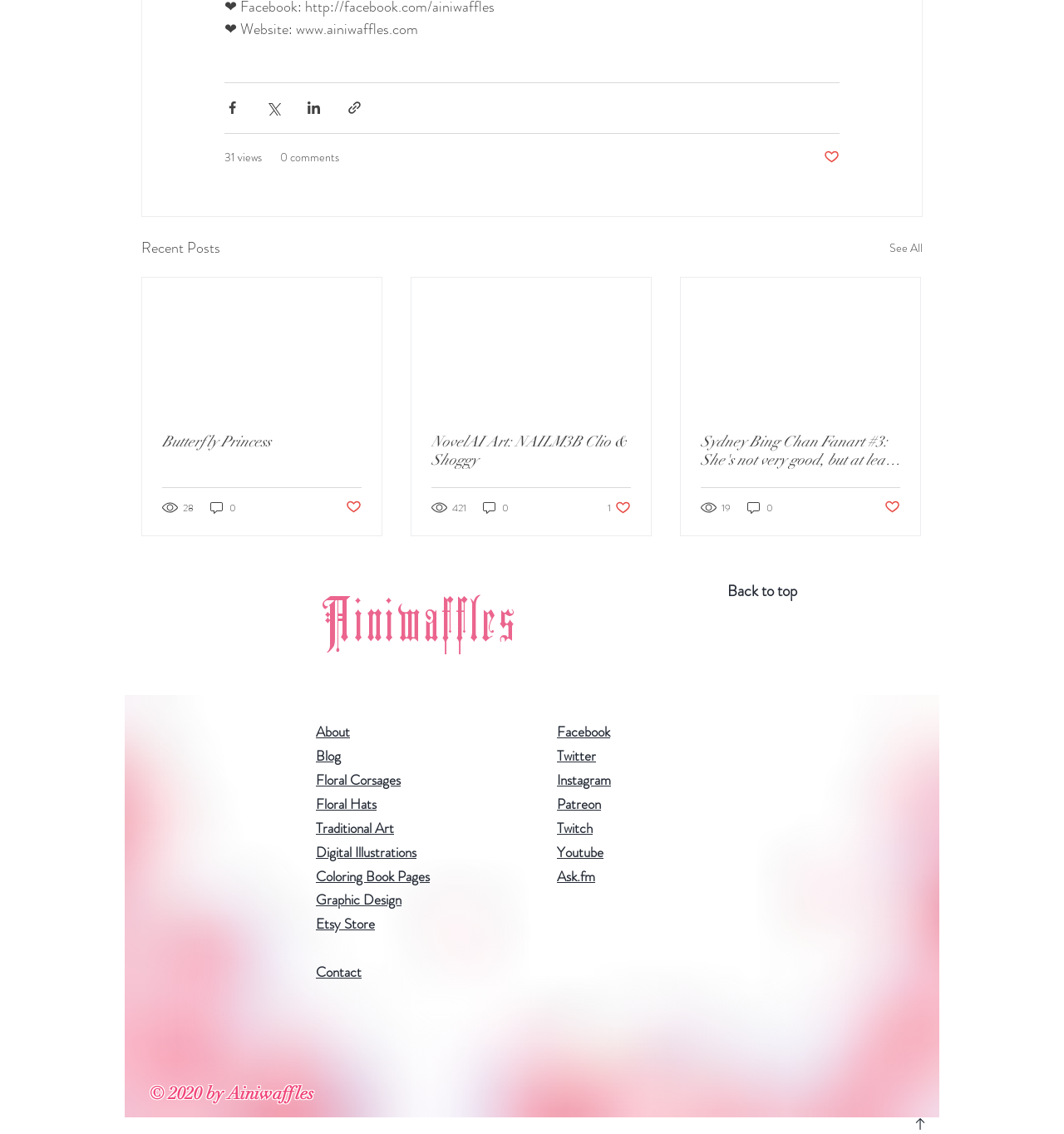What is the title of the first article?
Refer to the image and offer an in-depth and detailed answer to the question.

The first article does not have a title, but it has a link with no text.